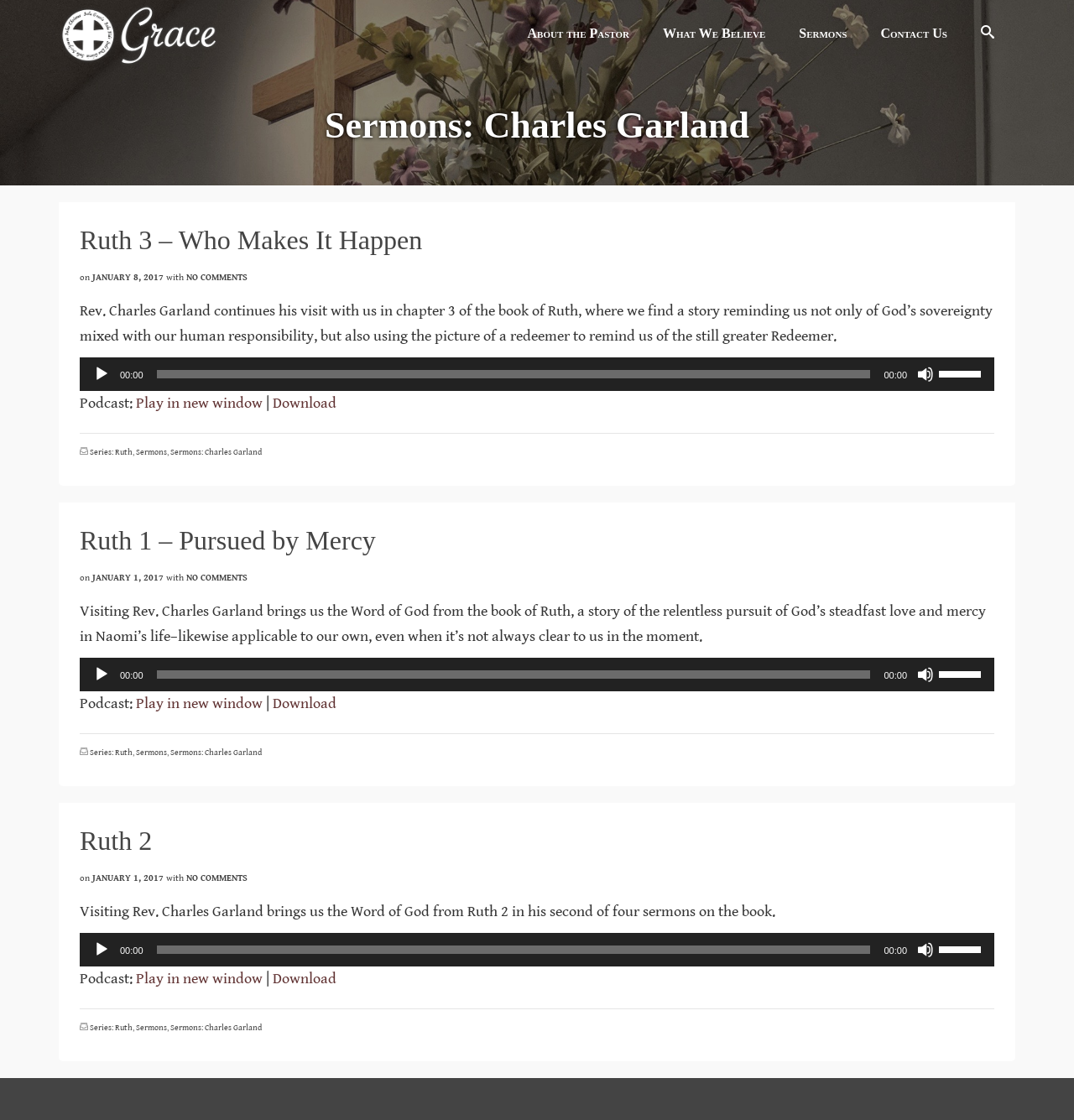What is the series of the sermons by Rev. Charles Garland?
Based on the image, answer the question with a single word or brief phrase.

Ruth